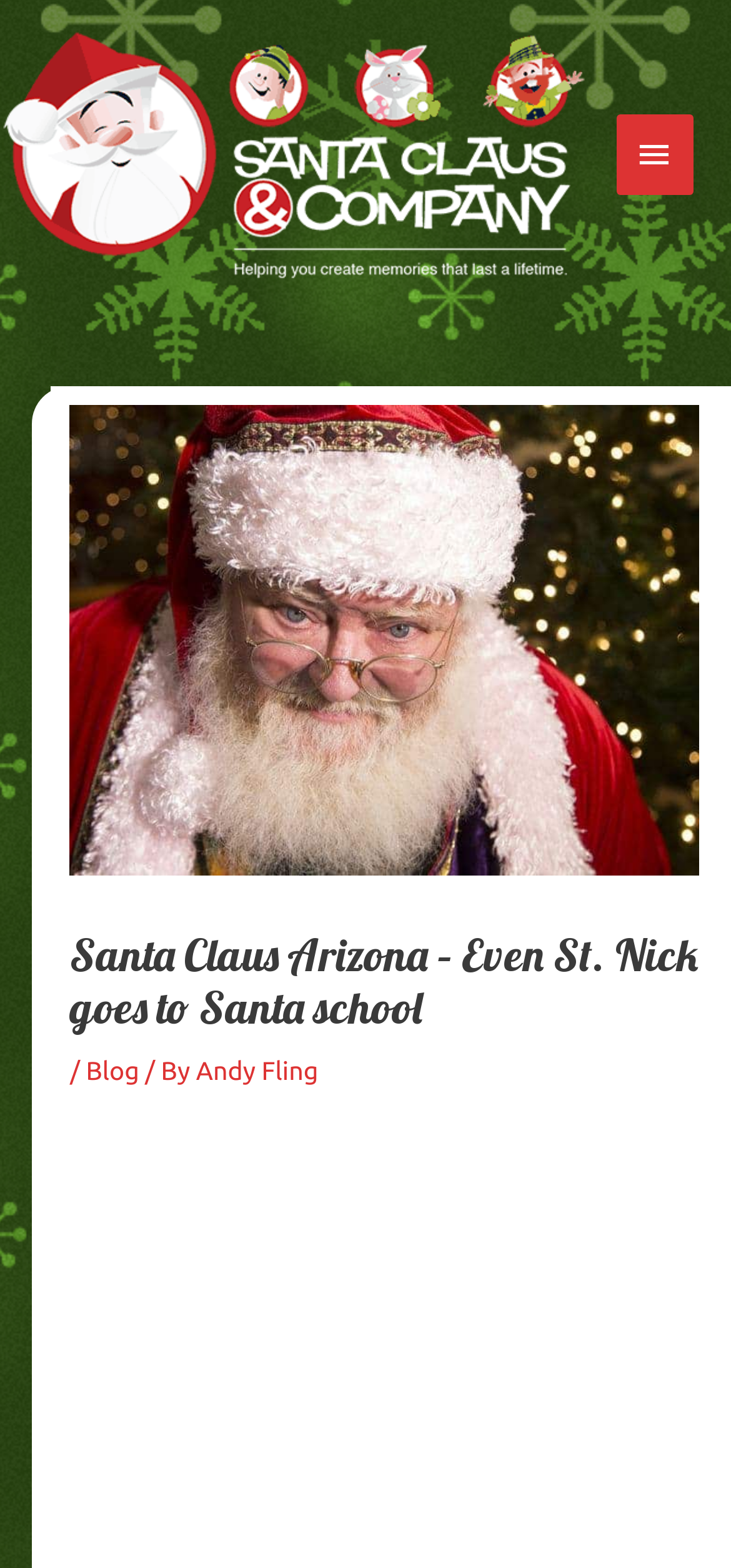Answer the question with a brief word or phrase:
What is the purpose of the website?

Hire Santa in Arizona